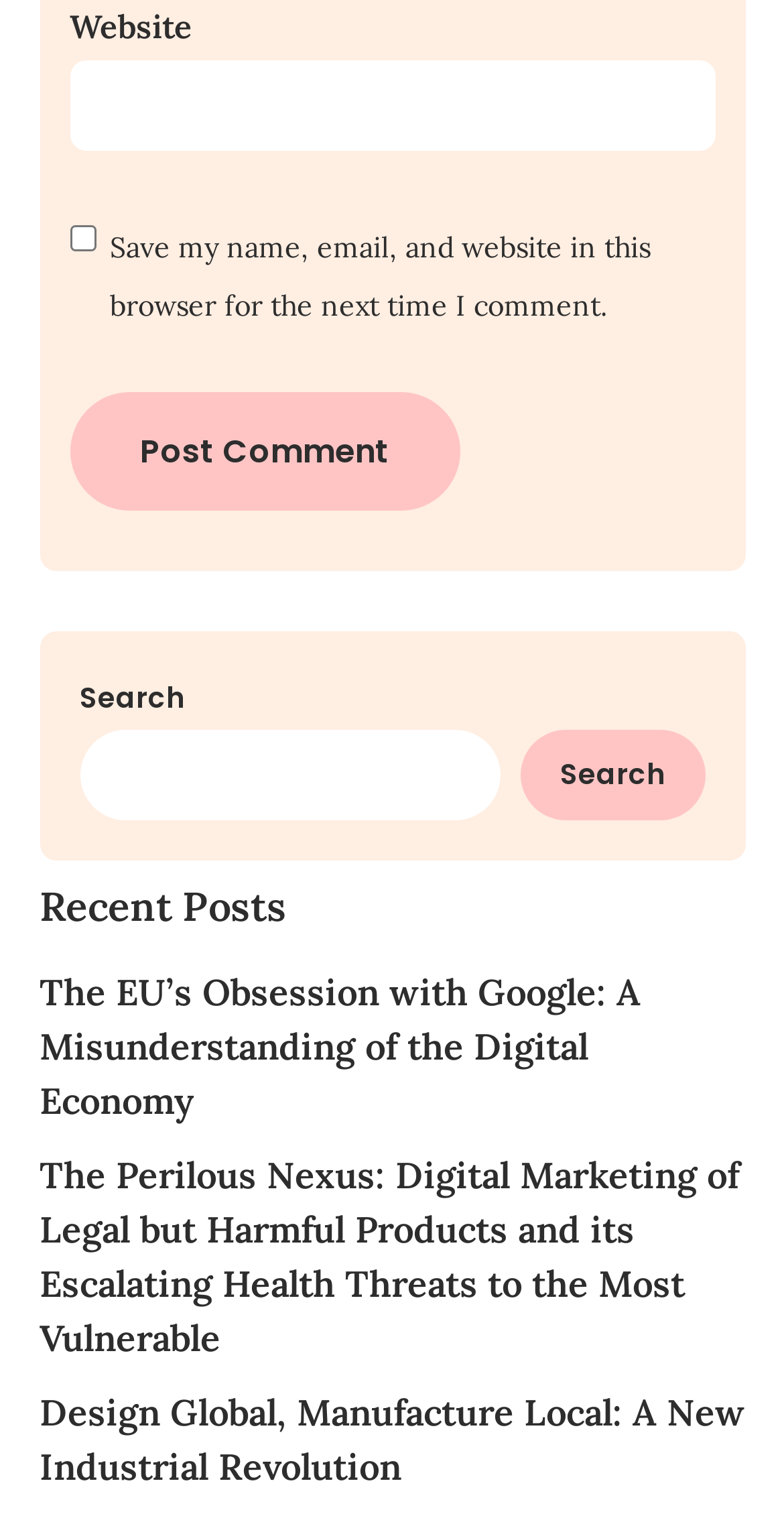Determine the bounding box coordinates of the clickable element to achieve the following action: 'check the save option'. Provide the coordinates as four float values between 0 and 1, formatted as [left, top, right, bottom].

[0.088, 0.148, 0.122, 0.165]